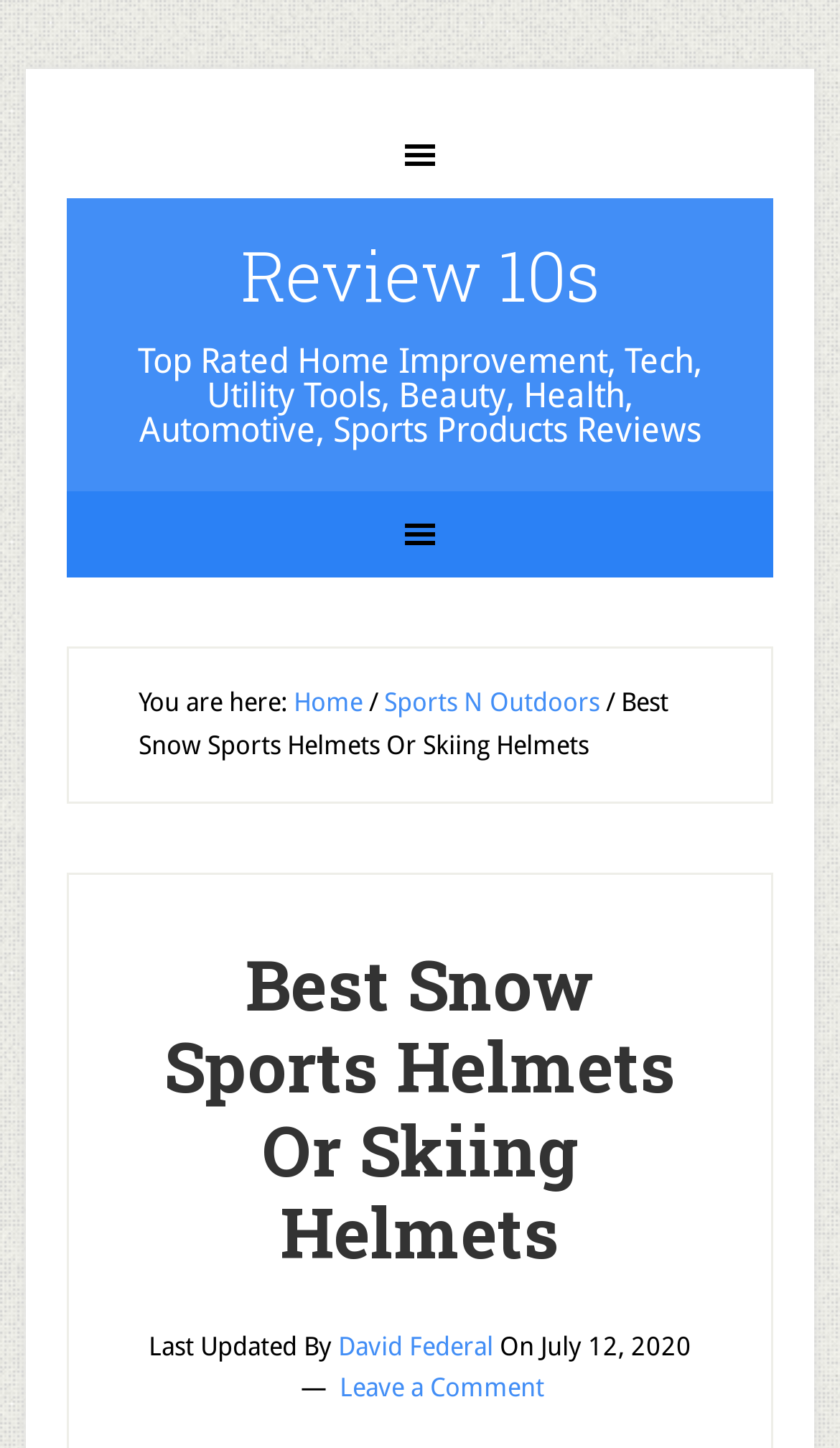Please answer the following question using a single word or phrase: 
When was the article last updated?

July 12, 2020